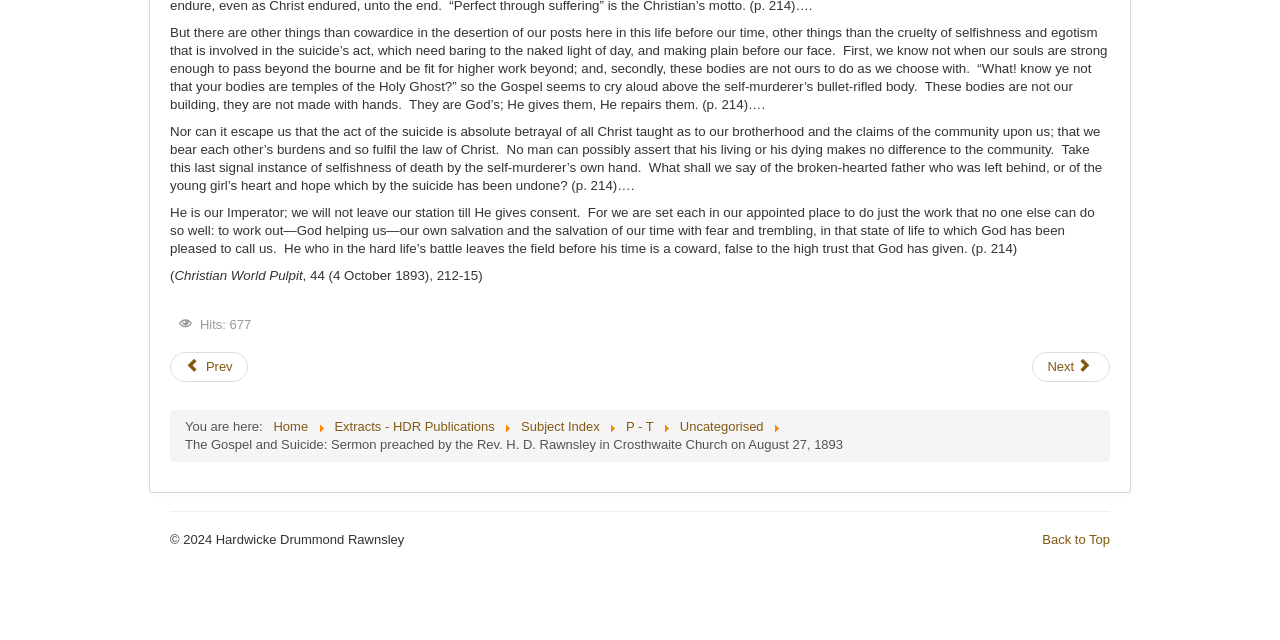Determine the bounding box coordinates for the UI element described. Format the coordinates as (top-left x, top-left y, bottom-right x, bottom-right y) and ensure all values are between 0 and 1. Element description: Extracts - HDR Publications

[0.261, 0.655, 0.387, 0.678]